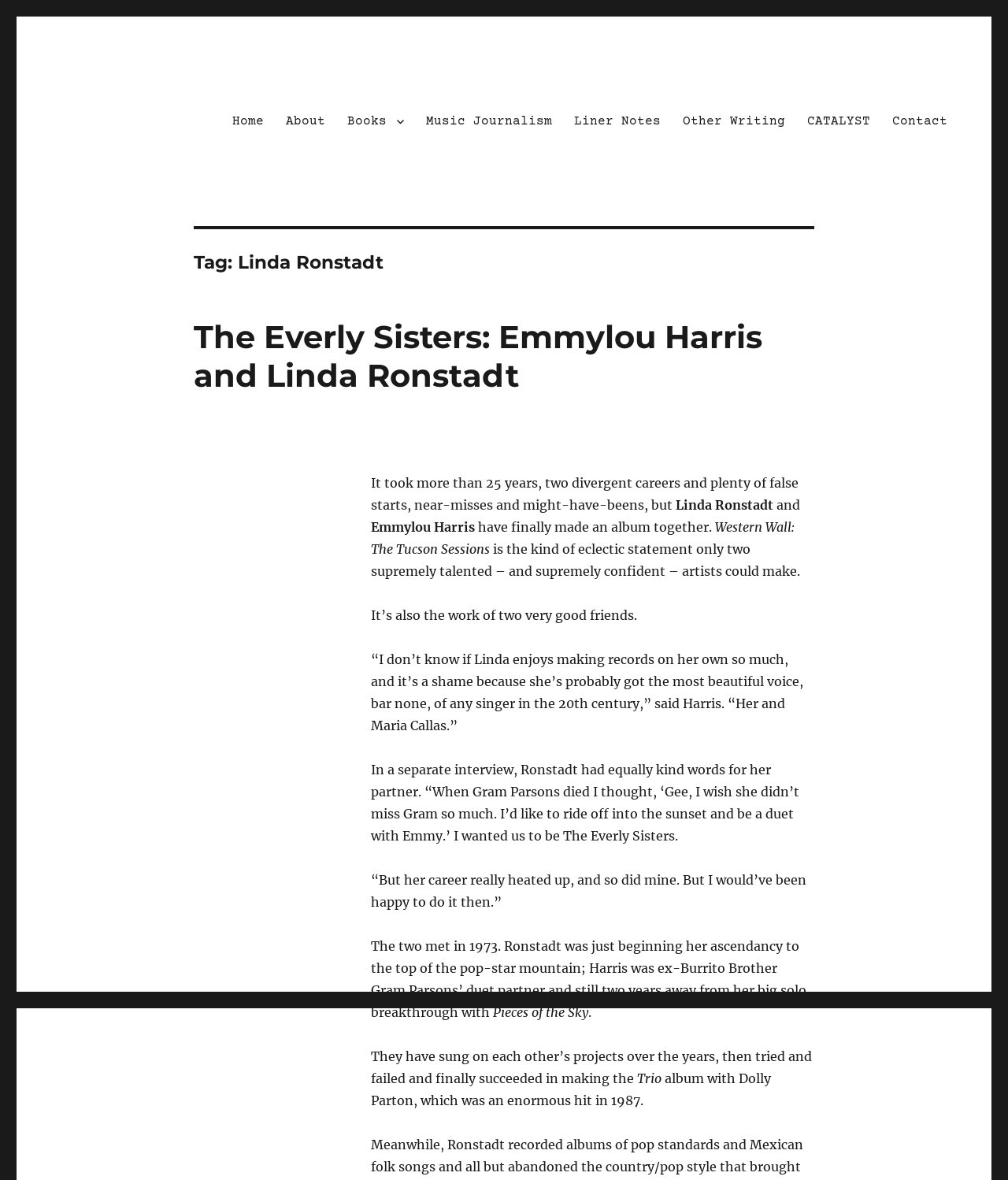Given the element description, predict the bounding box coordinates in the format (top-left x, top-left y, bottom-right x, bottom-right y), using floating point numbers between 0 and 1: Home

[0.219, 0.089, 0.272, 0.117]